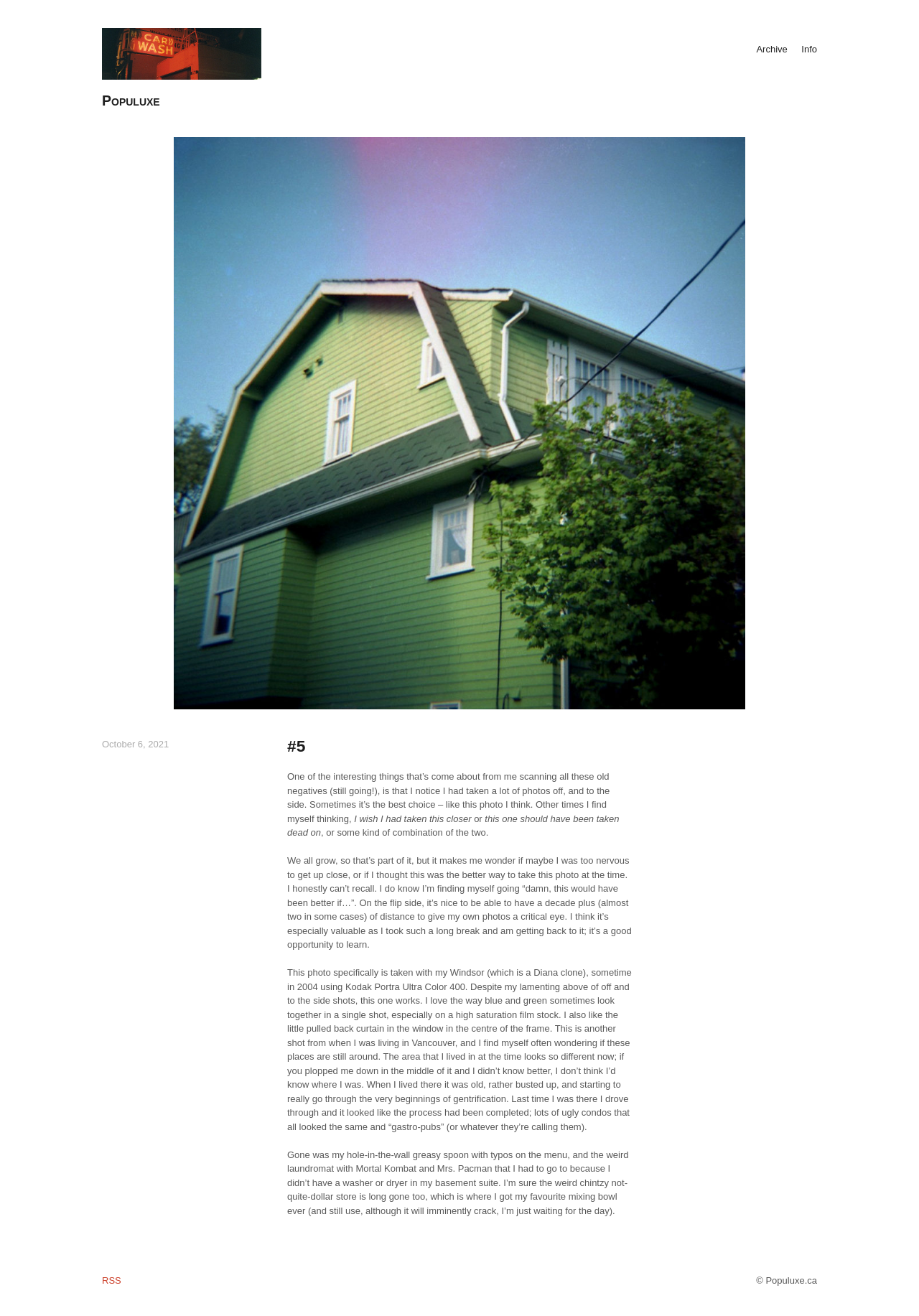Based on the element description October 6, 2021, identify the bounding box coordinates for the UI element. The coordinates should be in the format (top-left x, top-left y, bottom-right x, bottom-right y) and within the 0 to 1 range.

[0.111, 0.561, 0.184, 0.57]